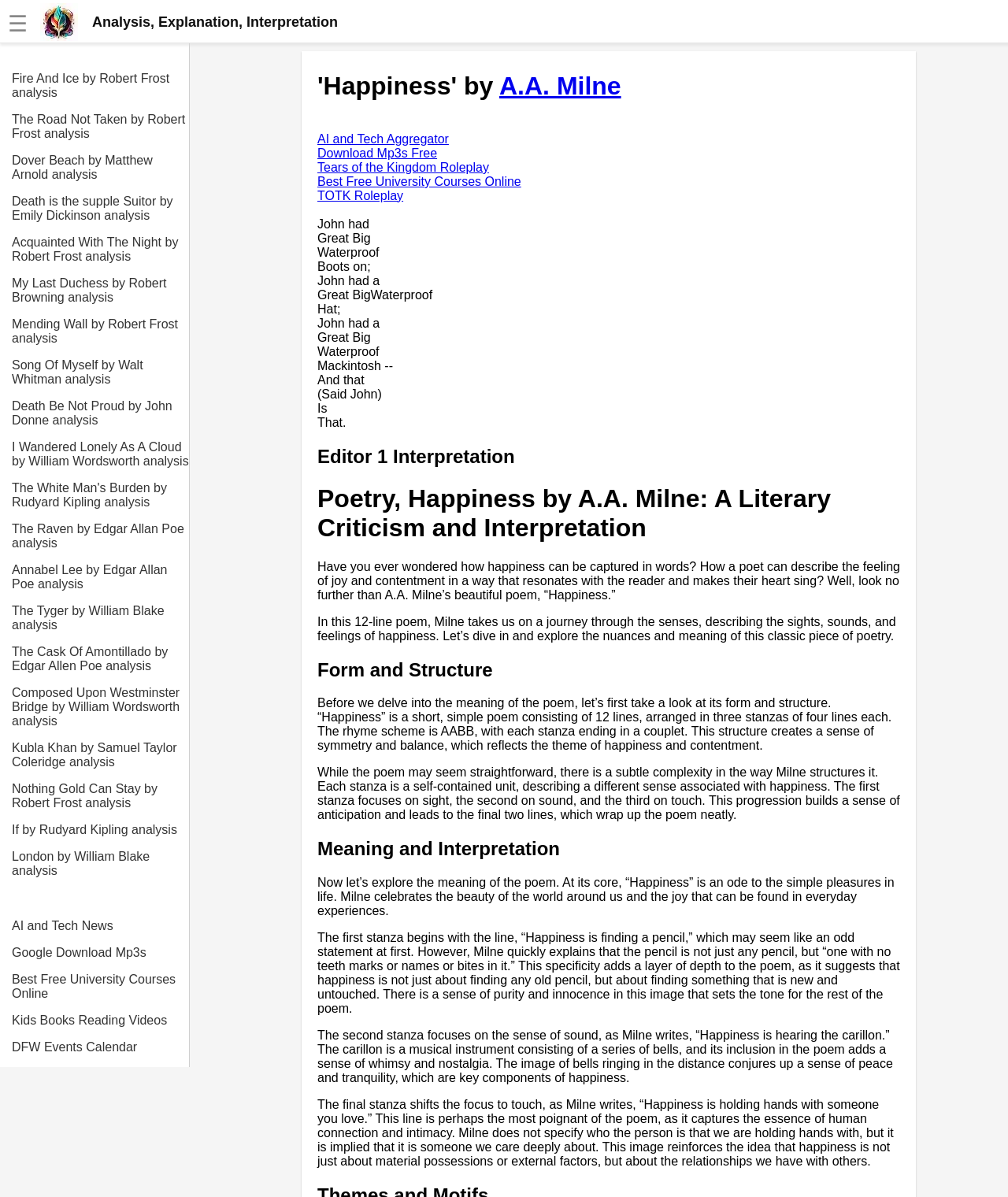Can you find and provide the main heading text of this webpage?

'Happiness' by A.A. Milne